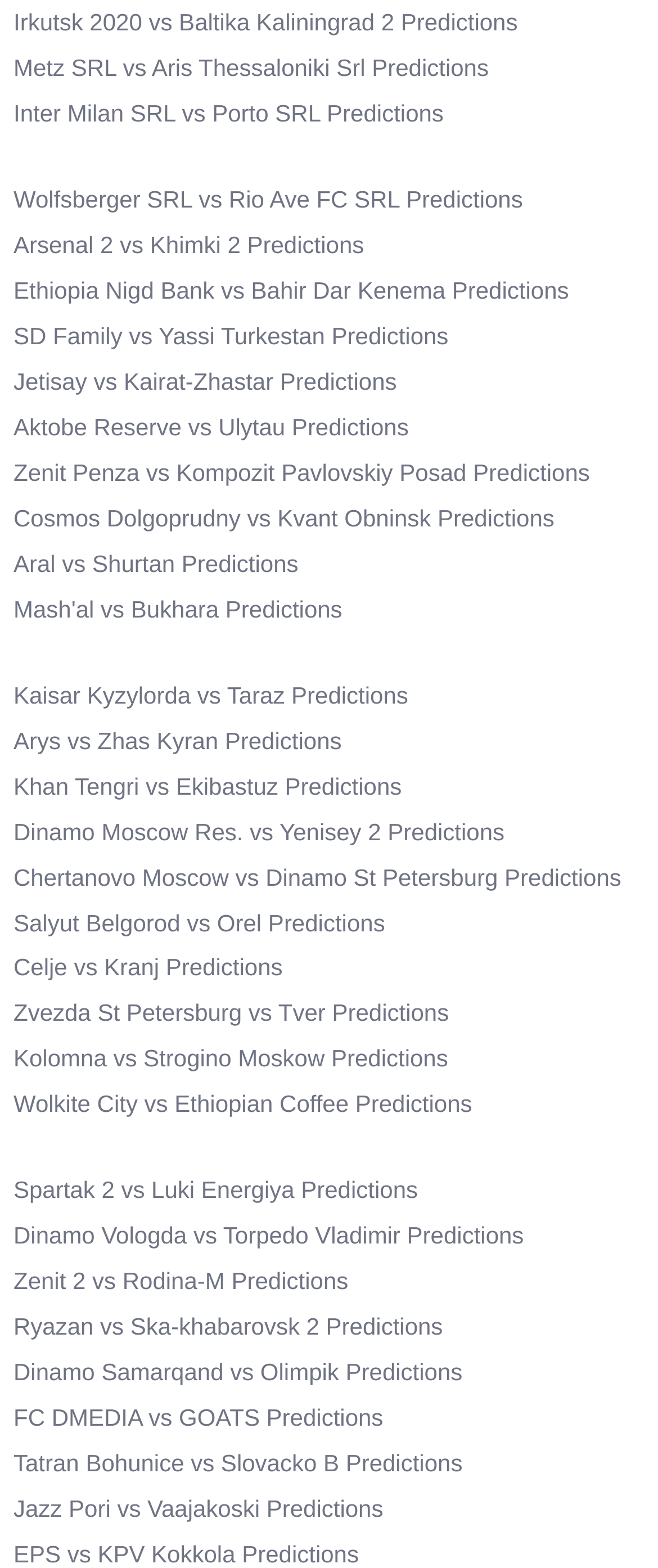Based on the image, give a detailed response to the question: How many predictions are listed on this webpage?

By counting the number of links on the webpage, each representing a prediction, I can determine that there are 31 predictions listed.